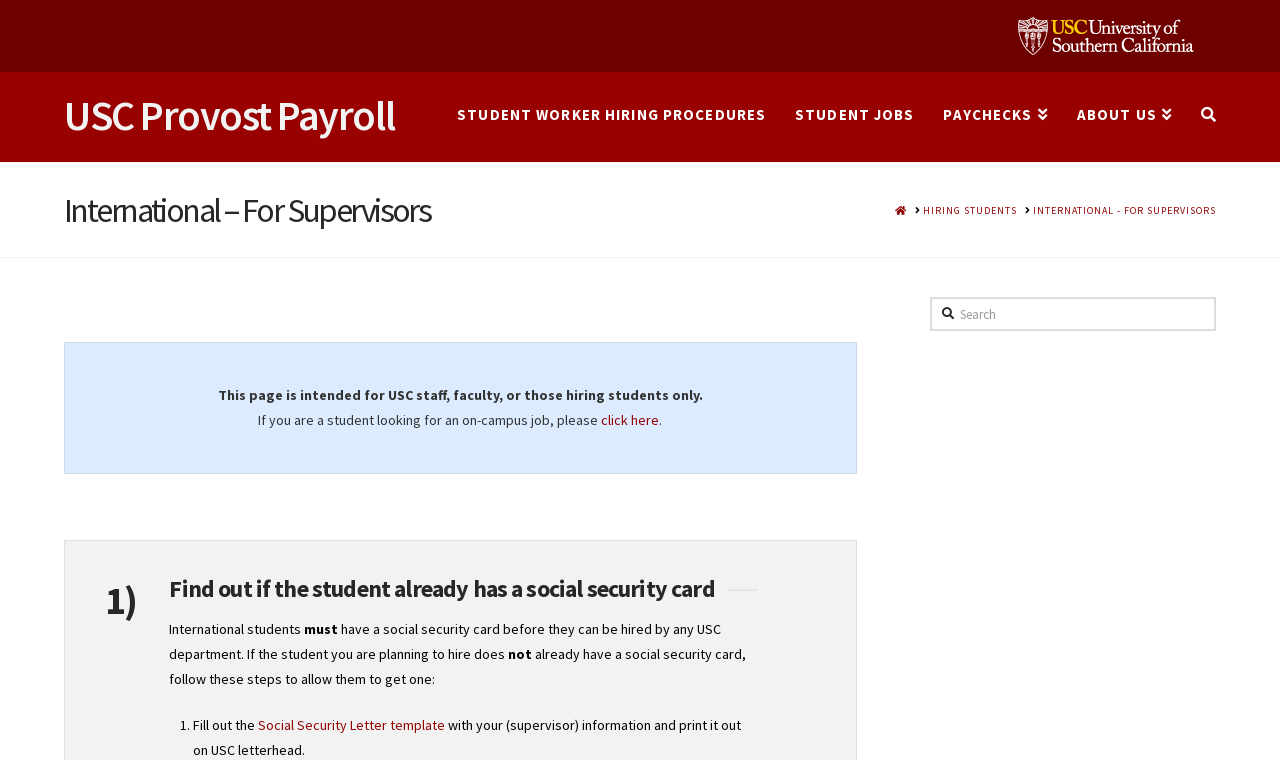Given the description: "click here", determine the bounding box coordinates of the UI element. The coordinates should be formatted as four float numbers between 0 and 1, [left, top, right, bottom].

[0.47, 0.541, 0.515, 0.564]